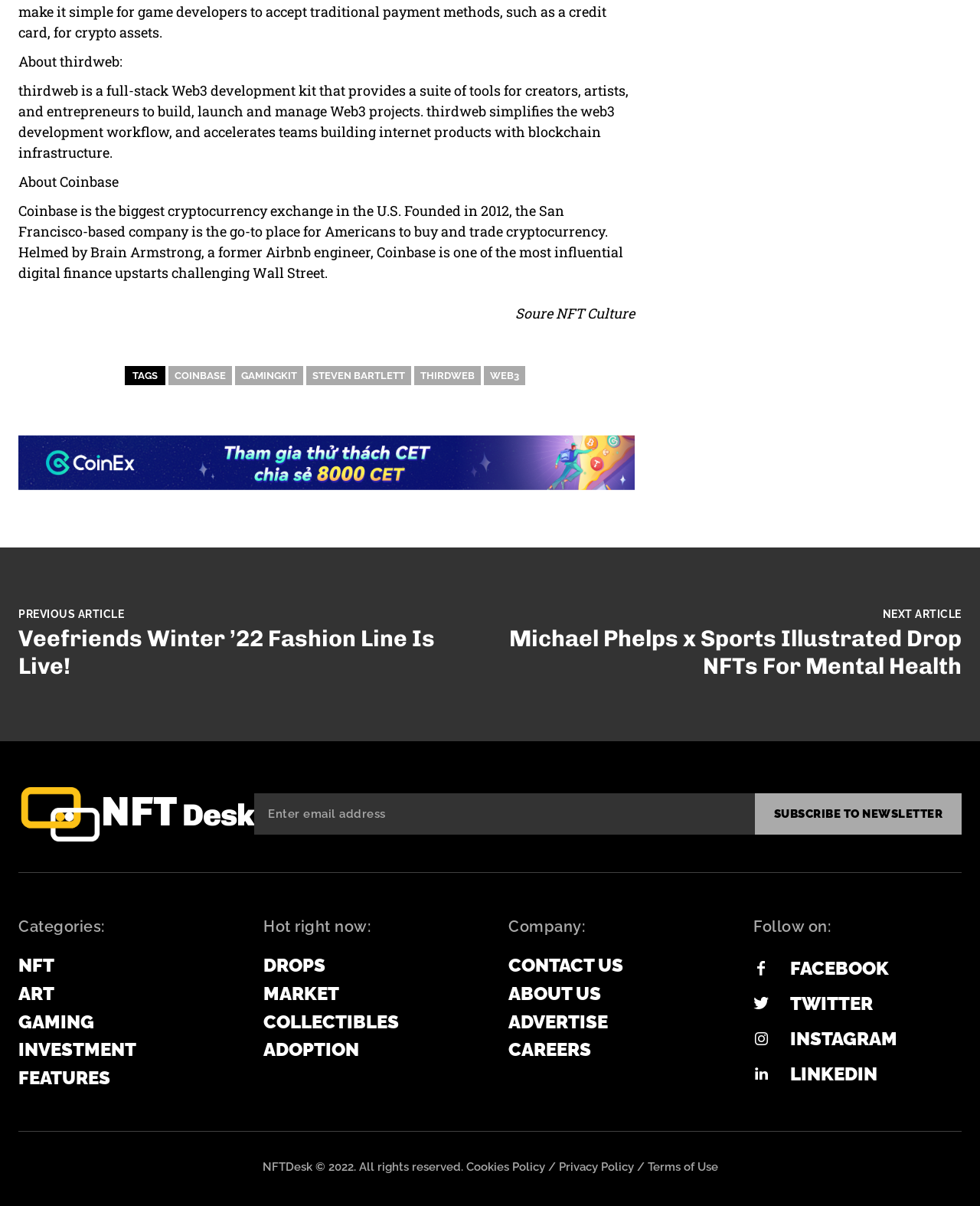Use the information in the screenshot to answer the question comprehensively: What is thirdweb?

Based on the text description, thirdweb is a full-stack Web3 development kit that provides a suite of tools for creators, artists, and entrepreneurs to build, launch and manage Web3 projects.